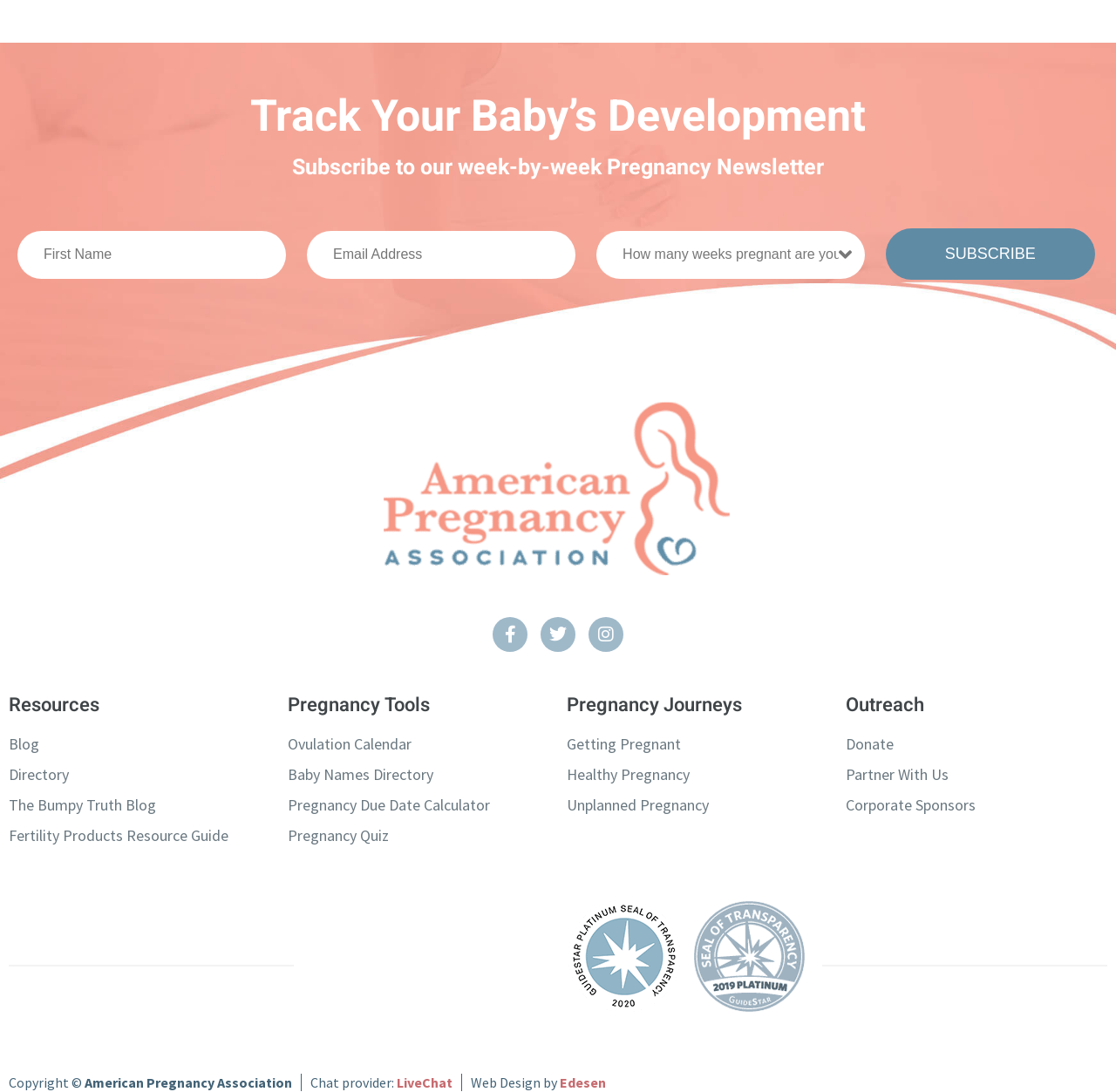What is the purpose of the 'Pregnancy Tools' section?
Please look at the screenshot and answer using one word or phrase.

Pregnancy planning and tracking